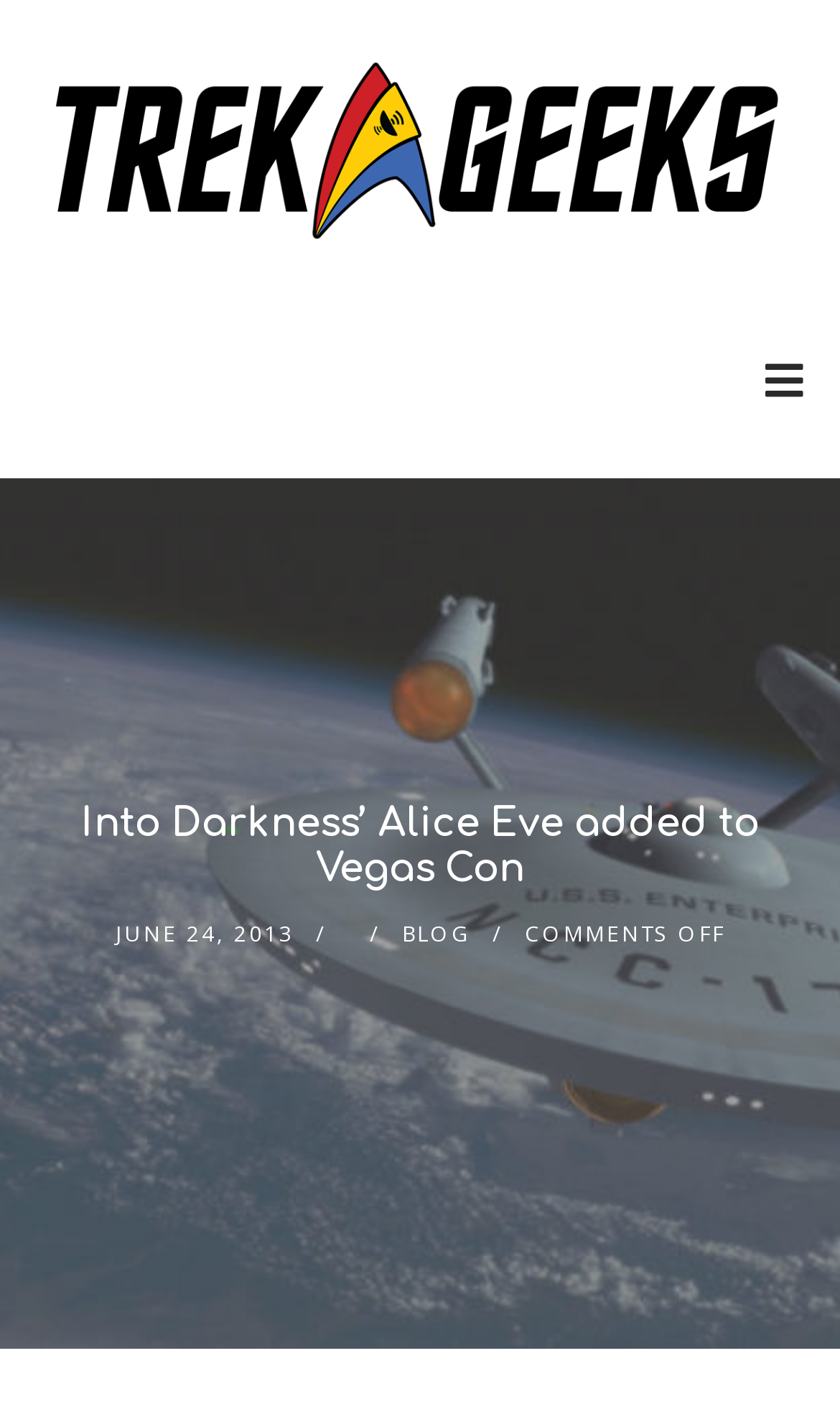Give a short answer using one word or phrase for the question:
What is the name of the podcast?

Trek Geeks